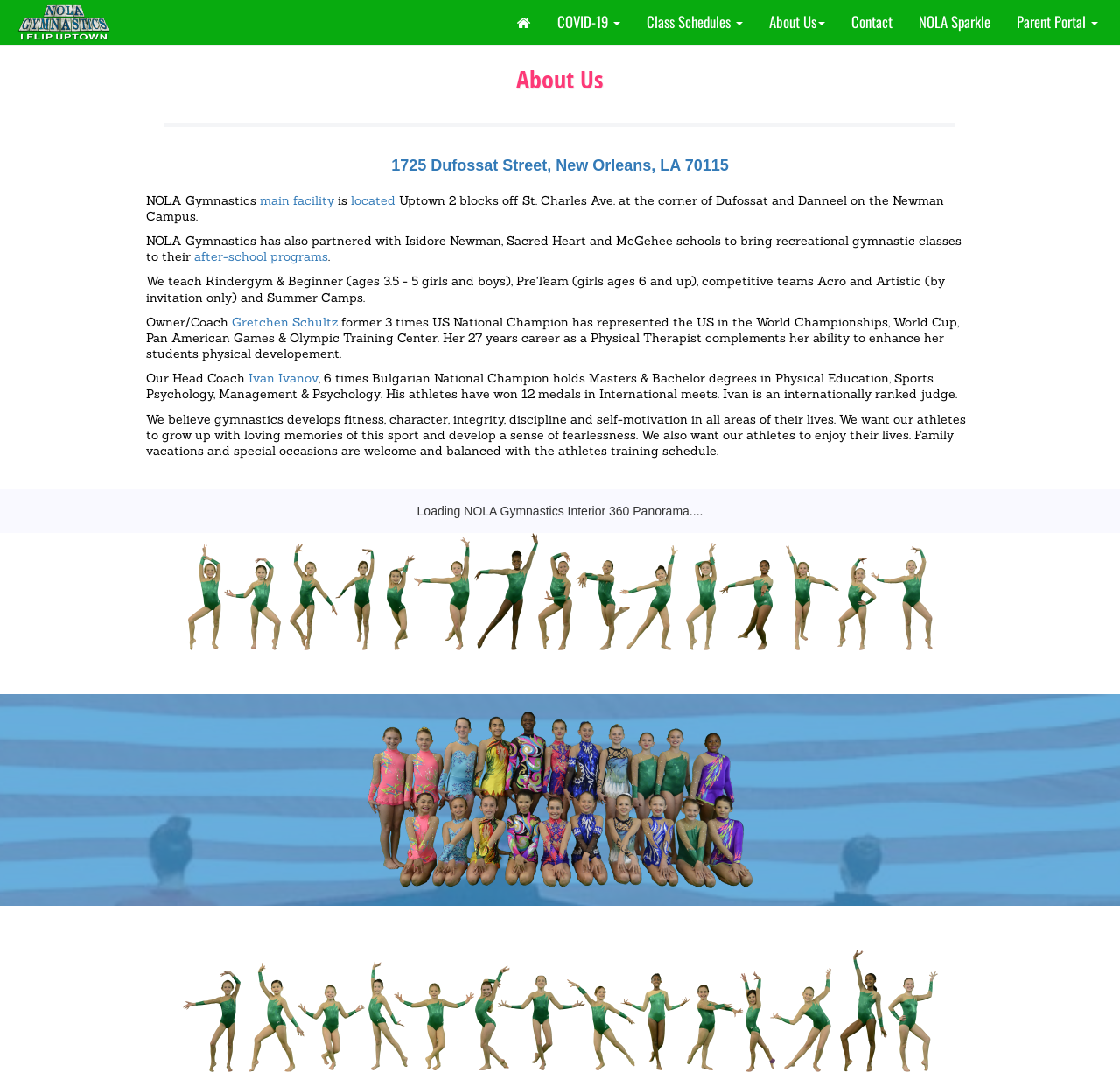Determine the bounding box coordinates in the format (top-left x, top-left y, bottom-right x, bottom-right y). Ensure all values are floating point numbers between 0 and 1. Identify the bounding box of the UI element described by: located

[0.313, 0.179, 0.356, 0.194]